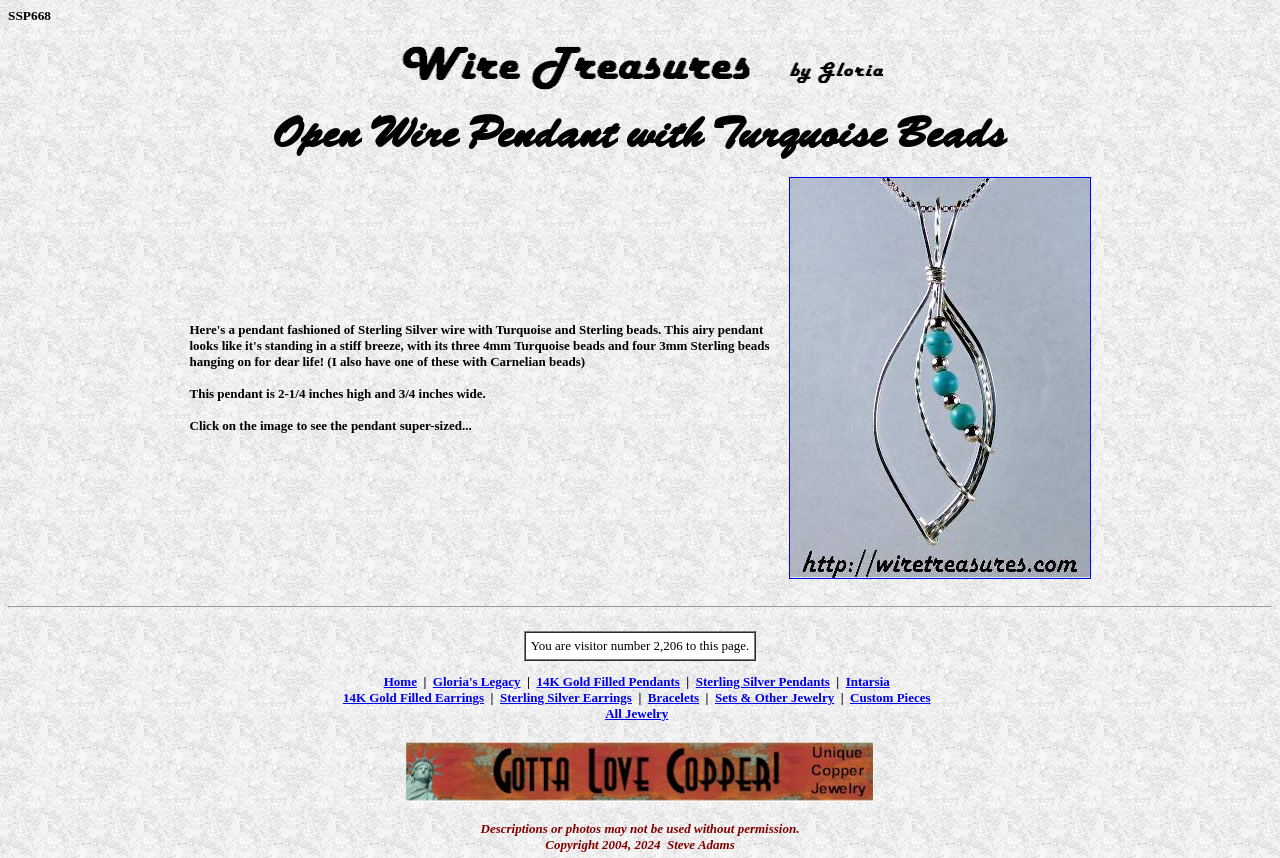Determine the bounding box coordinates of the clickable region to carry out the instruction: "Explore the 14K Gold Filled Pendants".

[0.419, 0.786, 0.531, 0.803]